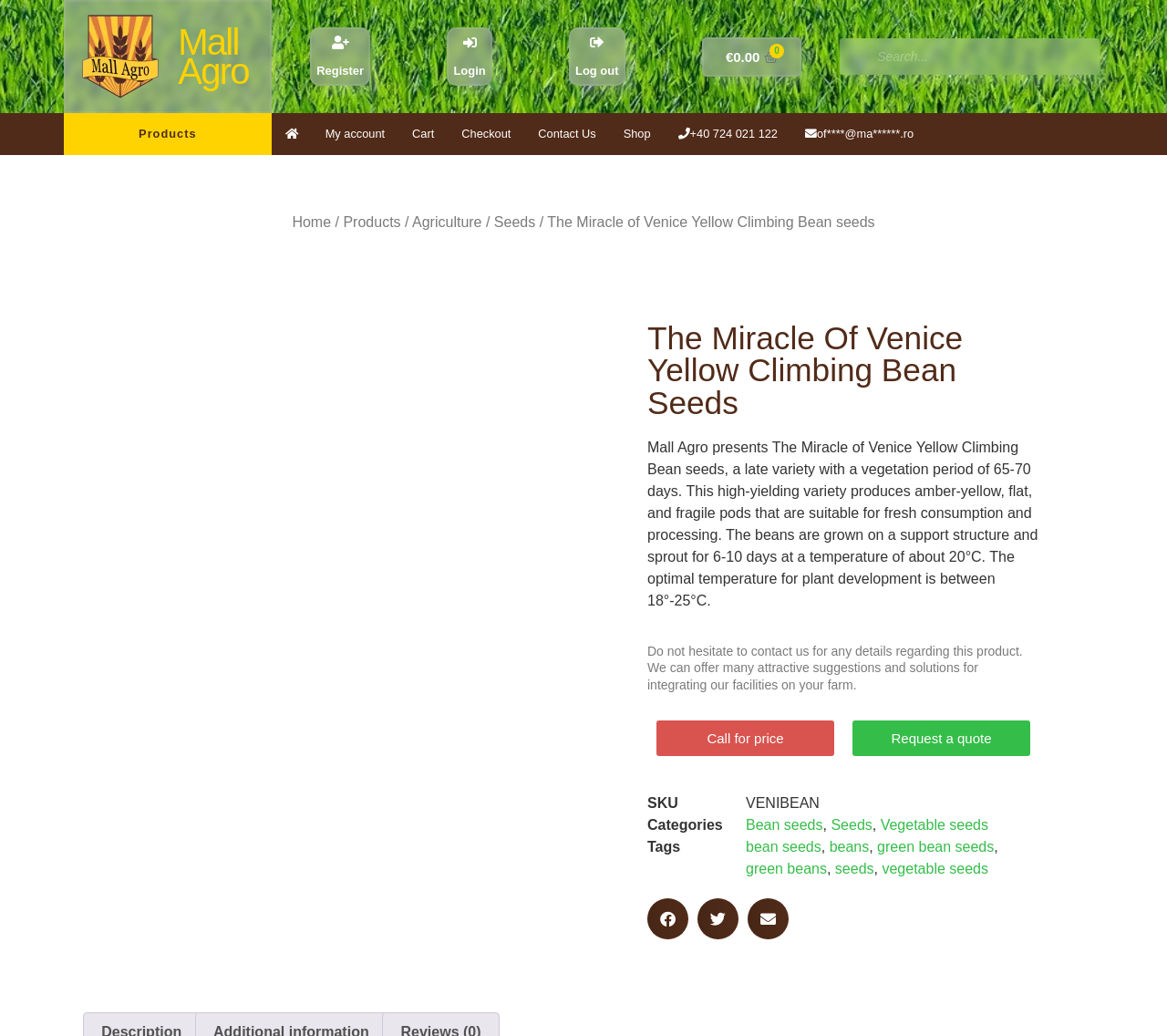Show the bounding box coordinates of the region that should be clicked to follow the instruction: "Share on facebook."

[0.555, 0.867, 0.59, 0.906]